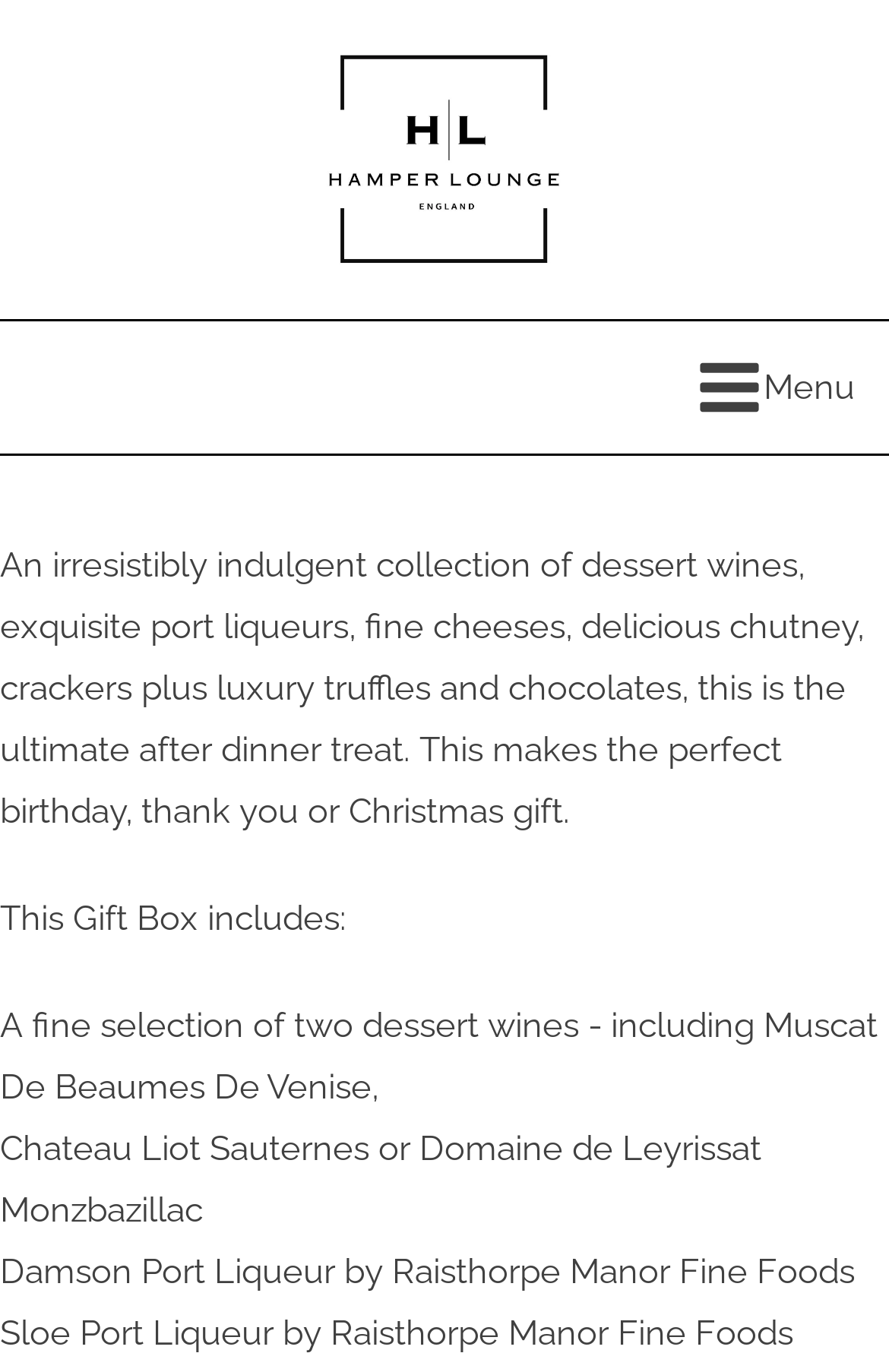Describe the entire webpage, focusing on both content and design.

The webpage is about the "Port Liqueur Archives" at Hamper Lounge, featuring a luxurious gift box collection. At the top left, there is a logo of Hamper Lounge, which is an image with a link. To the right of the logo, there is a menu button labeled "Menu". 

Below the logo and menu, there is a descriptive paragraph that explains the gift box collection, which includes dessert wines, port liqueurs, fine cheeses, chutney, crackers, truffles, and chocolates, making it a perfect gift for birthdays, thank you, or Christmas.

Further down, there is a section that lists the contents of the gift box. It starts with a heading "This Gift Box includes:" followed by a list of items, including two dessert wines, specifically Muscat De Beaumes De Venise, Chateau Liot Sauternes, or Domaine de Leyrissat Monzbazillac. The list also includes Damson Port Liqueur and Sloe Port Liqueur, both by Raisthorpe Manor Fine Foods.